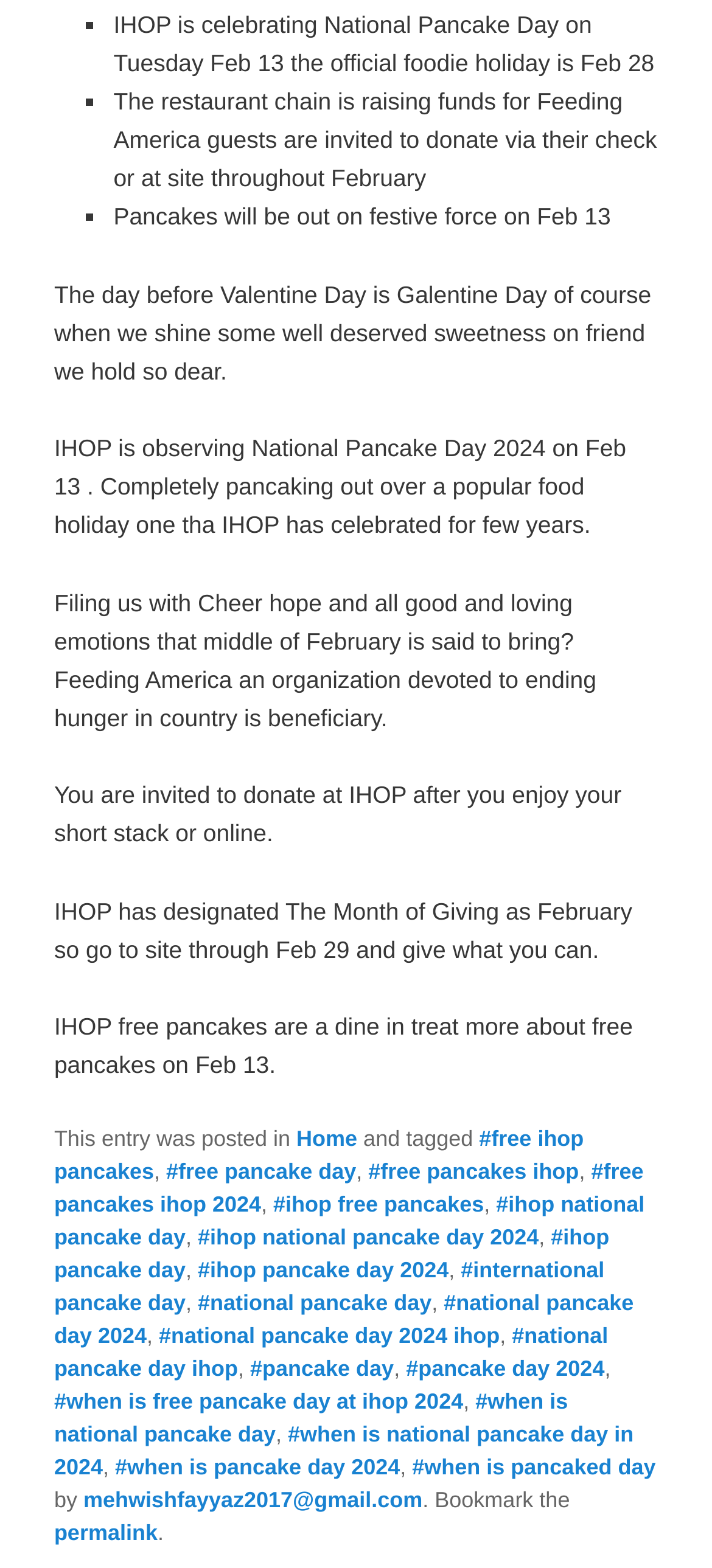Identify the bounding box coordinates of the section to be clicked to complete the task described by the following instruction: "Visit the site to give what you can". The coordinates should be four float numbers between 0 and 1, formatted as [left, top, right, bottom].

[0.076, 0.572, 0.888, 0.614]